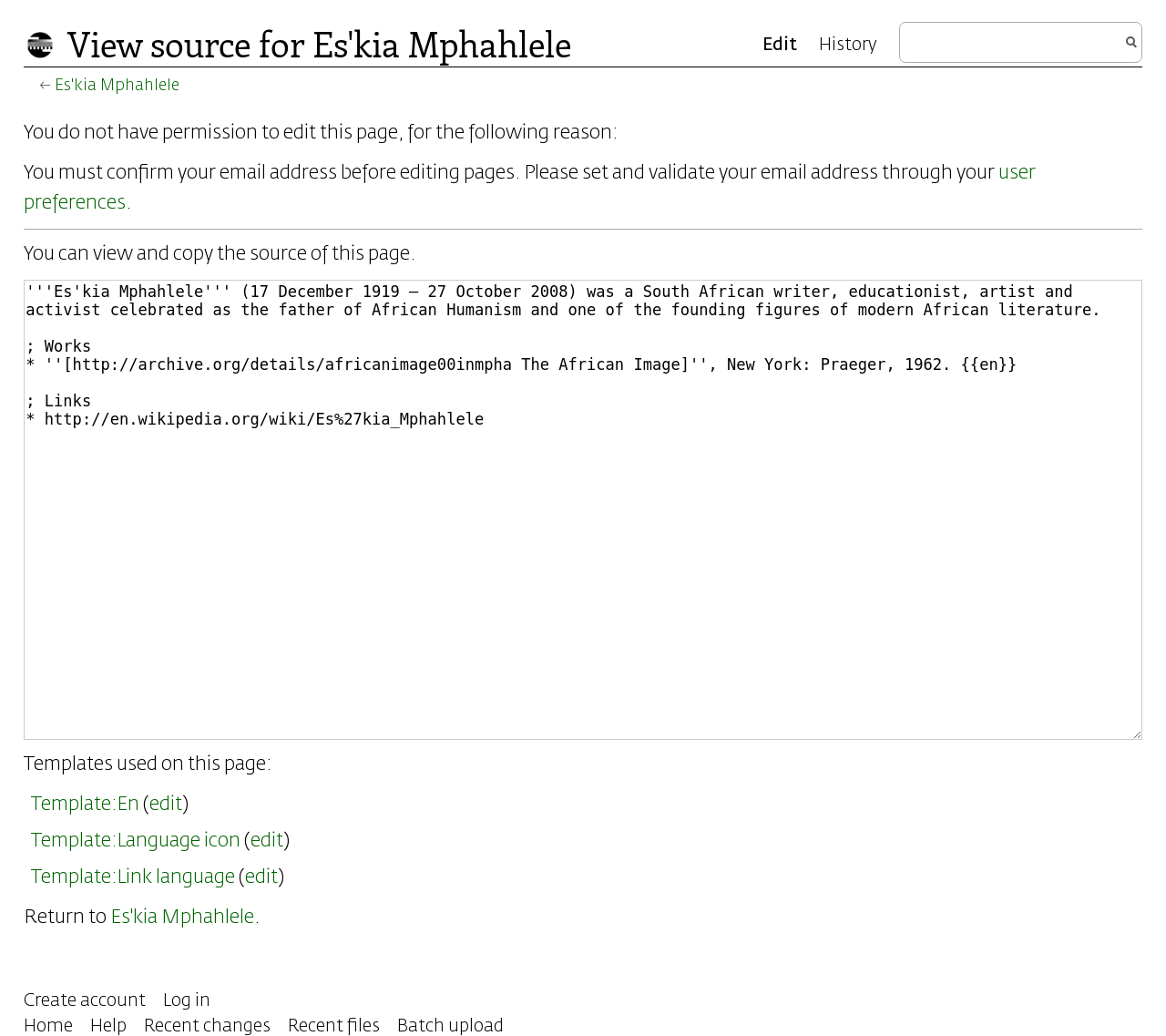Explain the contents of the webpage comprehensively.

This webpage is a wiki page about Es'kia Mphahlele, an arts and studies topic. At the top, there is a heading that reads "View source for Es'kia Mphahlele" and a link to the left with an arrow pointing back, indicating a return to a previous page. Below this, there is a horizontal separator line.

The main content area is divided into several sections. On the top-left, there are links to "Jump to navigation" and "Jump to search". Below this, there is a message indicating that the user does not have permission to edit the page because they need to confirm their email address. A link to "user preferences" is provided to facilitate this.

Further down, there is a section that explains that the user can view and copy the source of the page. A large text box occupies most of the page, allowing users to view the source code. Below this, there is a list of templates used on the page, with links to edit each template.

At the bottom of the page, there are links to return to the Es'kia Mphahlele page, as well as links to create an account and log in. On the right side of the page, there are navigation links to "Views", "Edit", and "History", as well as a search bar with a button to execute the search. At the very bottom, there are links to "Home", "Help", "Recent changes", "Recent files", and "Batch upload".